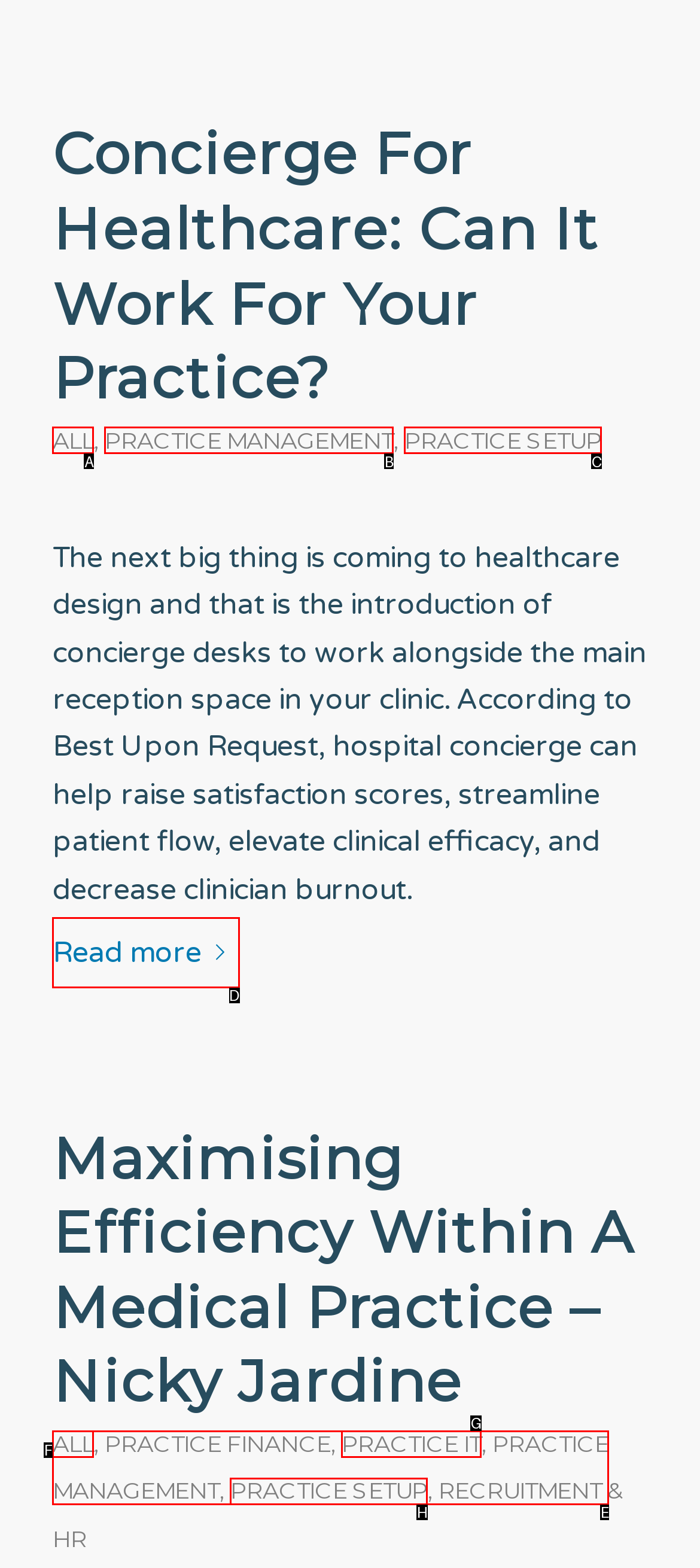Based on the choices marked in the screenshot, which letter represents the correct UI element to perform the task: Click on the link to read more about concierge for healthcare?

D